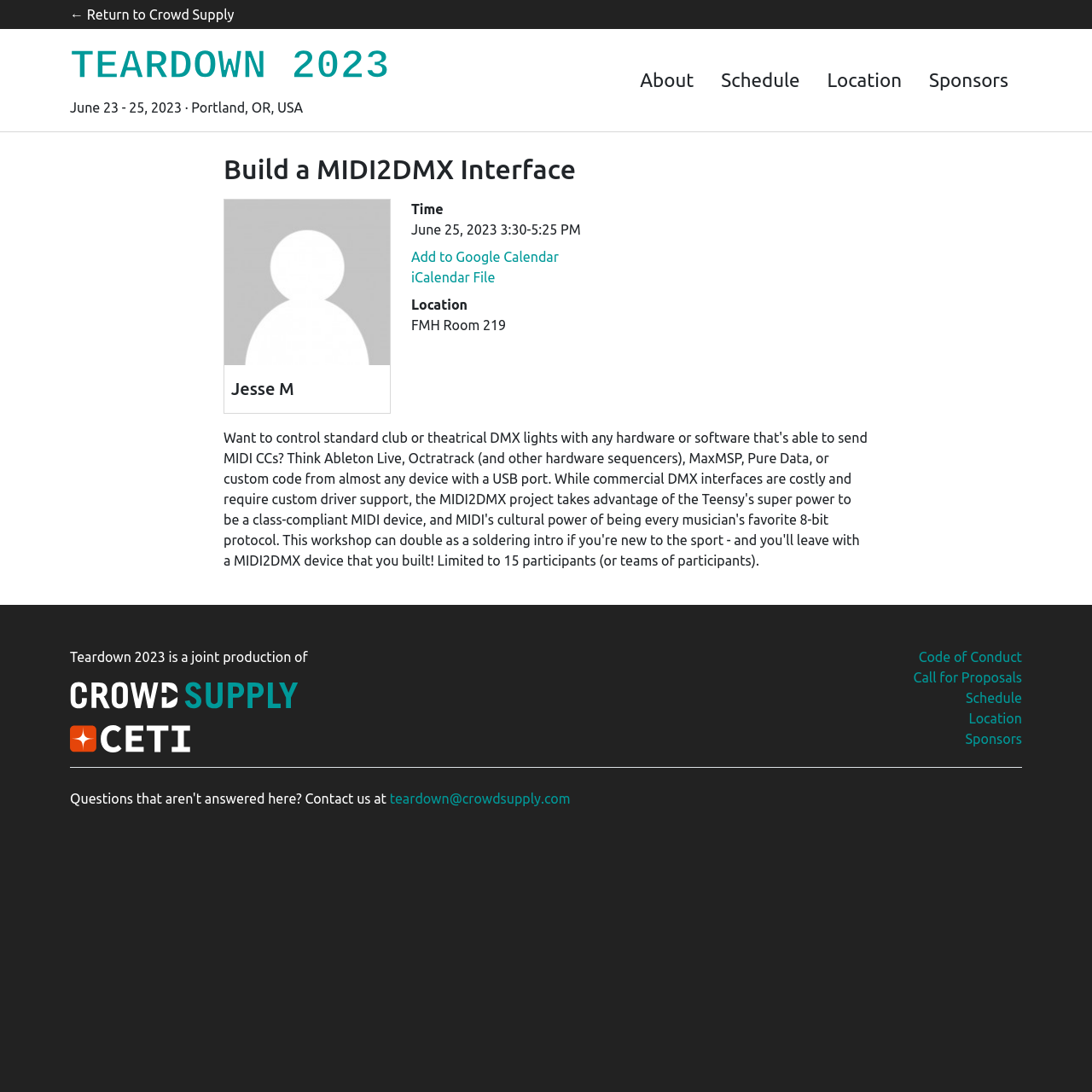Who is the speaker?
Please use the image to provide a one-word or short phrase answer.

Jesse M